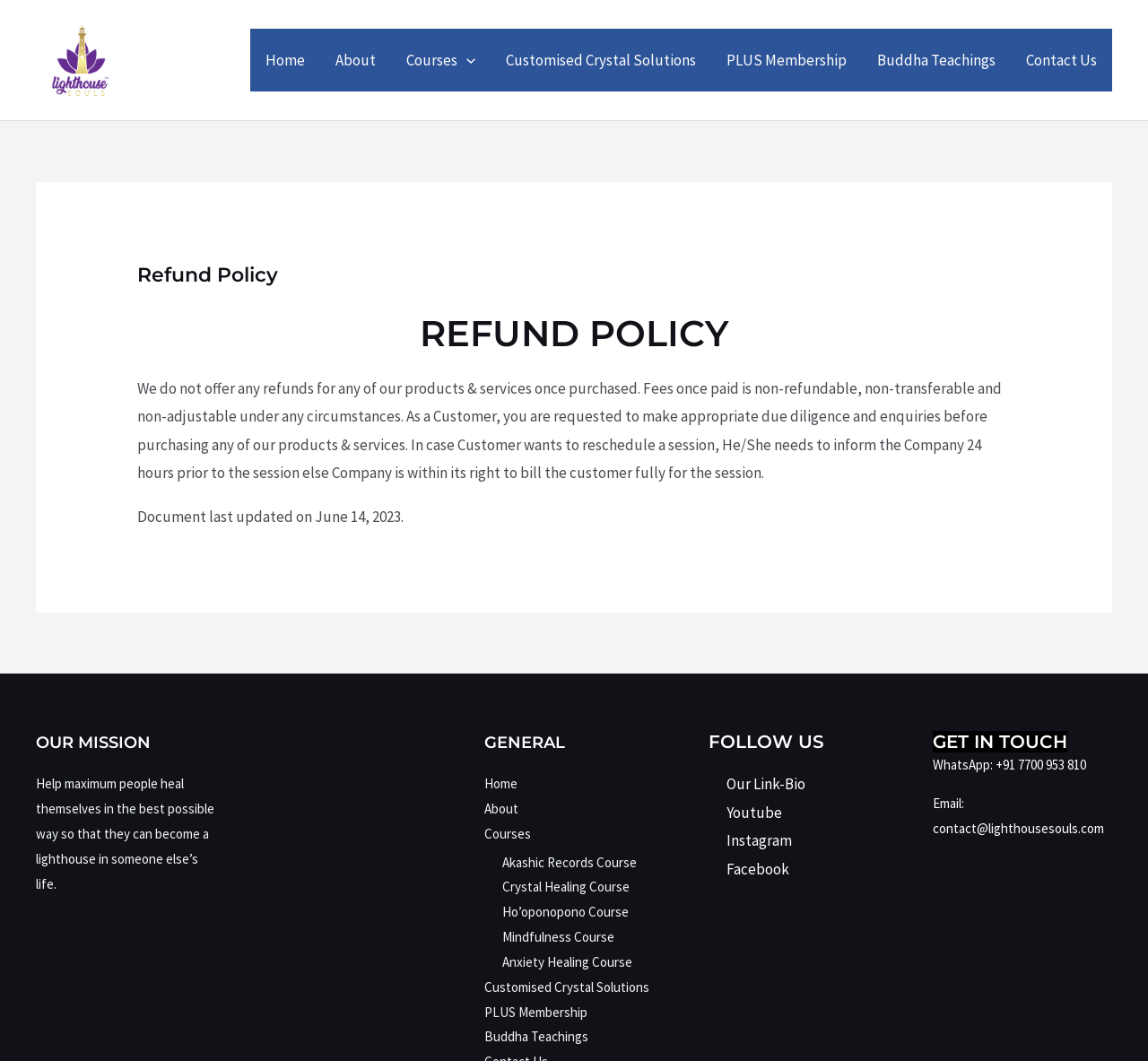Answer in one word or a short phrase: 
What social media platforms can I follow Lighthouse Souls Healing Crystals on?

Youtube, Instagram, Facebook